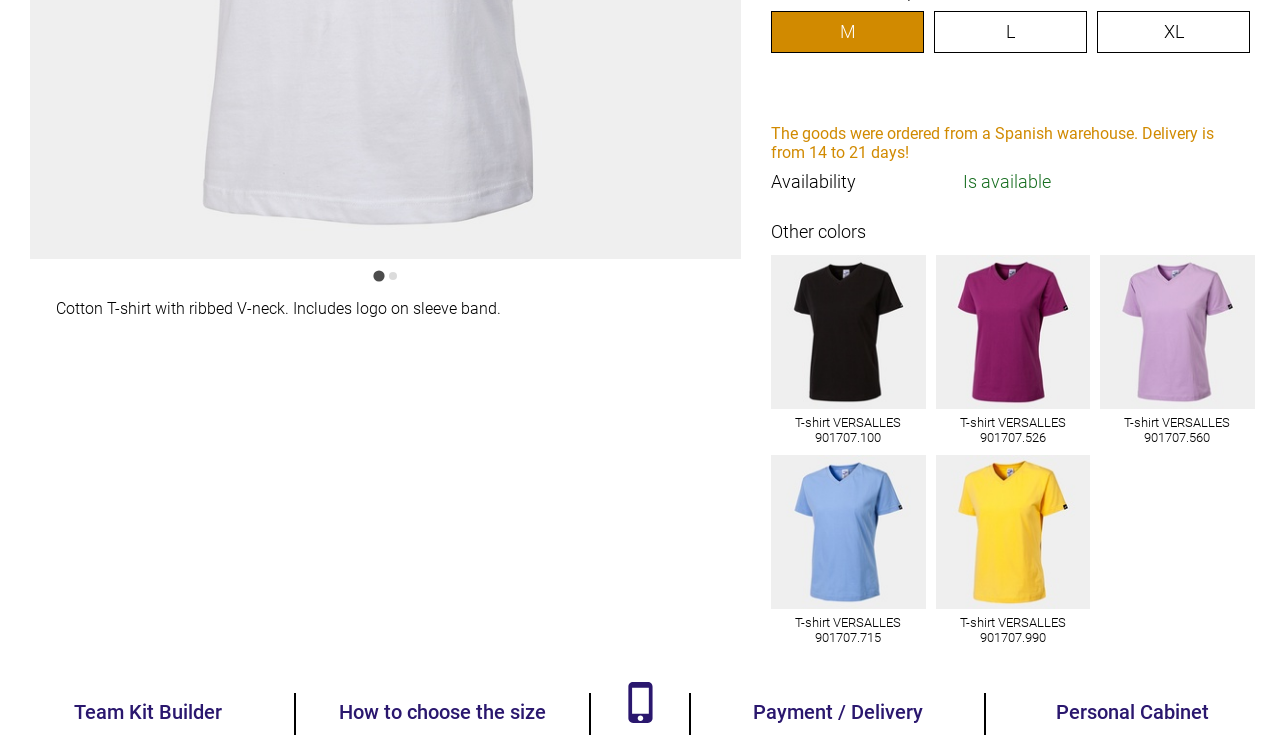Predict the bounding box of the UI element based on the description: "Team Kit Builder". The coordinates should be four float numbers between 0 and 1, formatted as [left, top, right, bottom].

[0.0, 0.939, 0.23, 1.0]